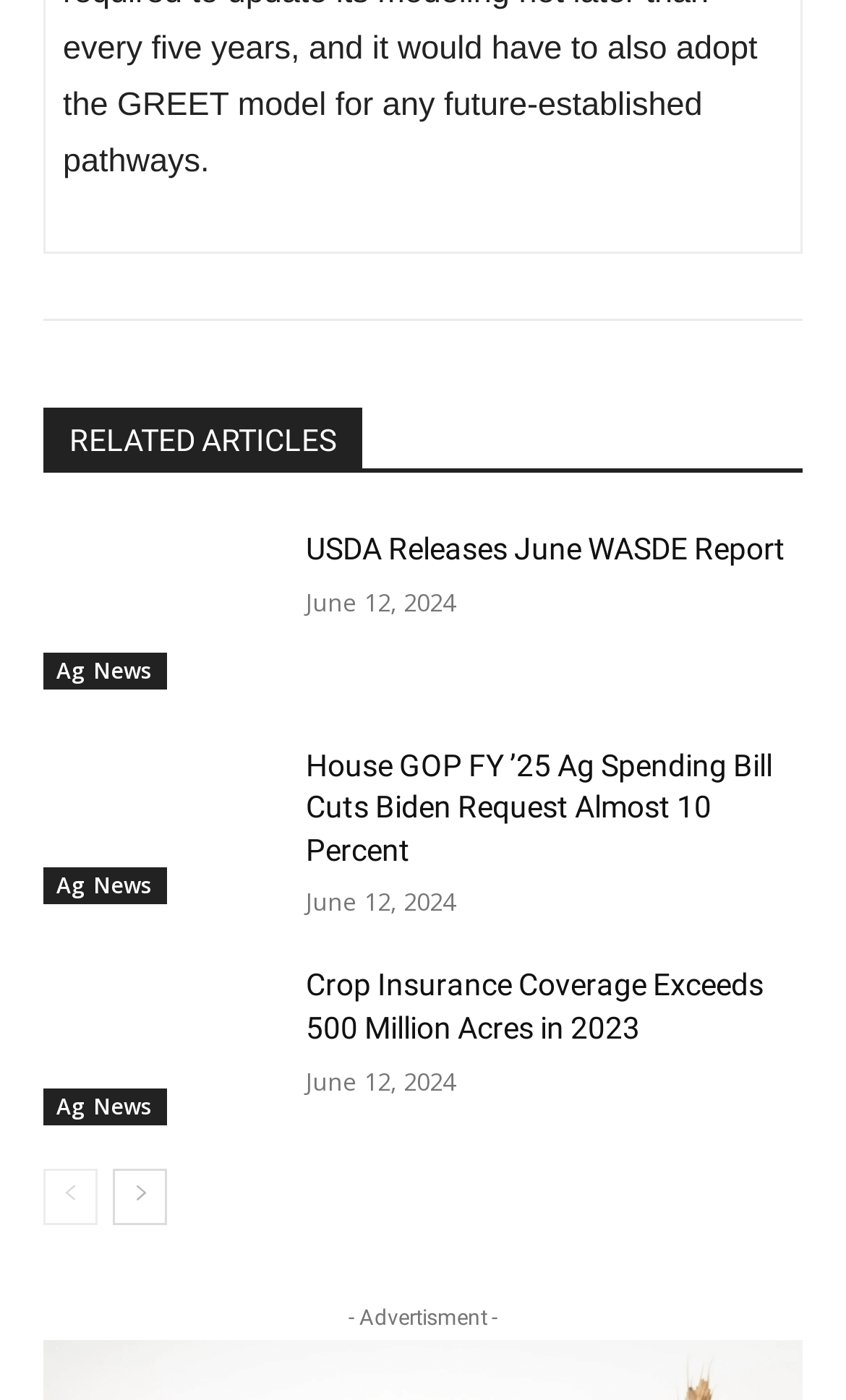Determine the bounding box coordinates of the element that should be clicked to execute the following command: "read news about USDA Releases June WASDE Report".

[0.362, 0.378, 0.949, 0.408]